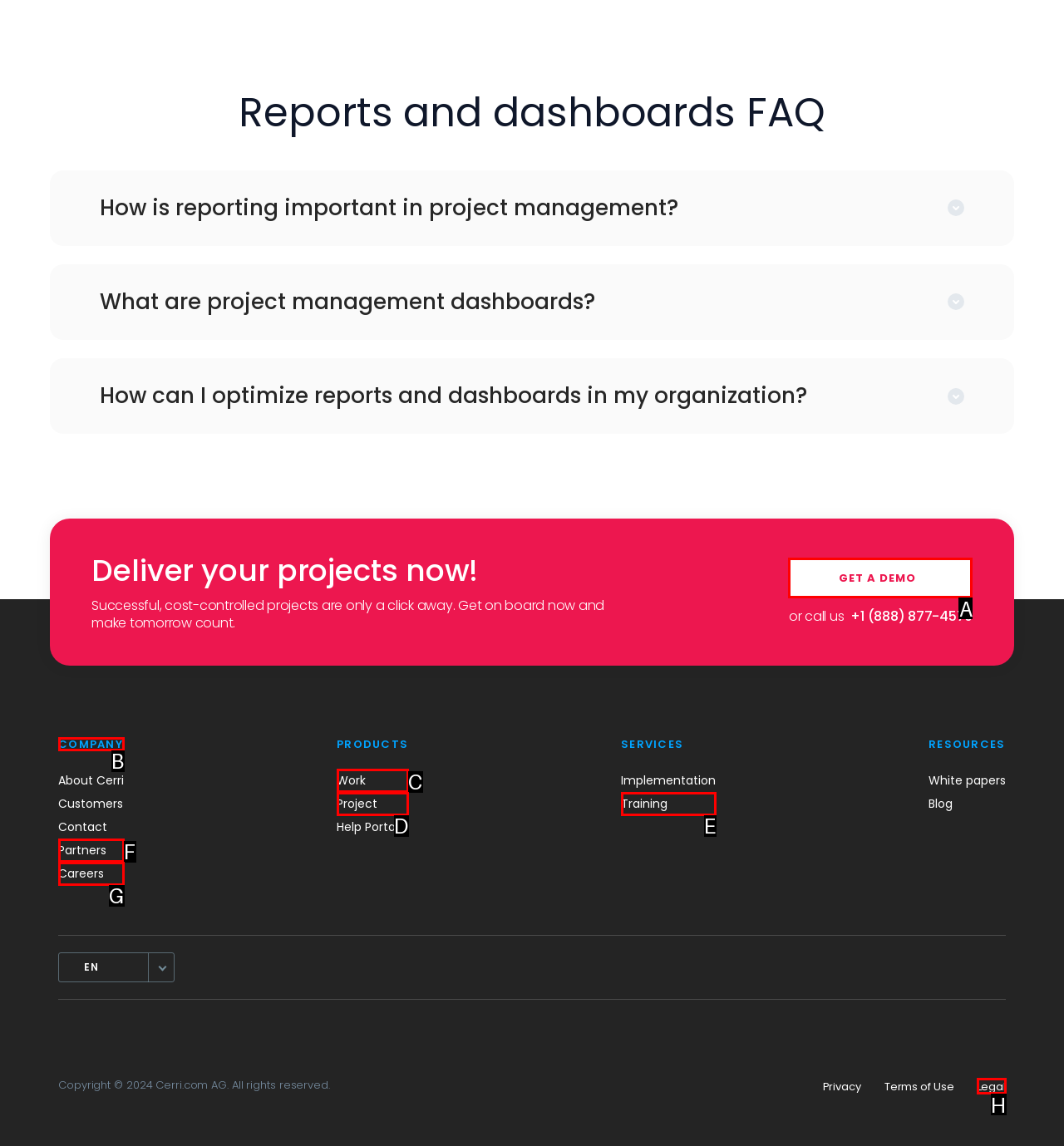Which option should be clicked to complete this task: Click on 'GET A DEMO'
Reply with the letter of the correct choice from the given choices.

A